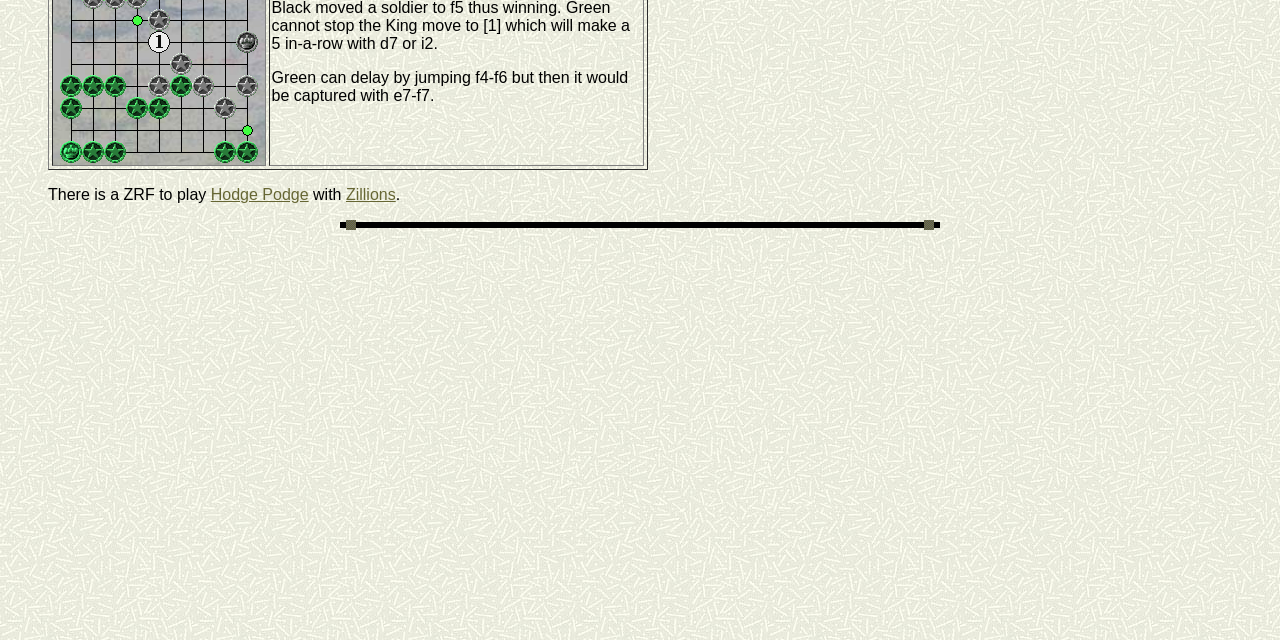Please find the bounding box coordinates in the format (top-left x, top-left y, bottom-right x, bottom-right y) for the given element description. Ensure the coordinates are floating point numbers between 0 and 1. Description: About JS Motorsport

None